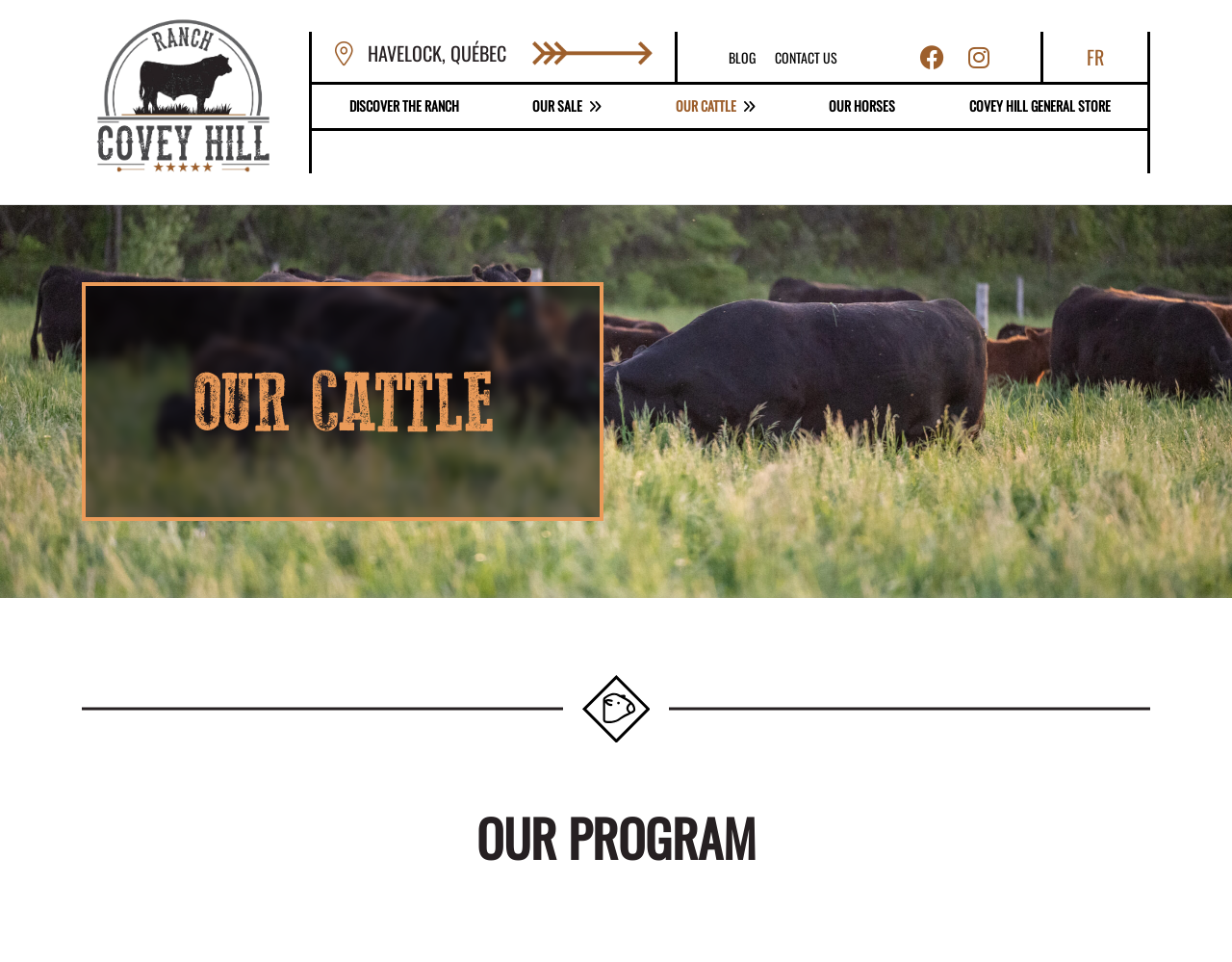Produce a meticulous description of the webpage.

The webpage is about Ranch Covey Hill's program. At the top left, there is a link with an accompanying image. To the right of this, there is a link with the text "HAVELOCK, QUÉBEC" and another image. 

Further to the right, there are several links in a row, including "BLOG", "CONTACT US", and two icons represented by "\uf09a" and "\uf16d". The link "FR" is located at the top right corner.

Below these links, there are five main links: "DISCOVER THE RANCH", "OUR SALE", "OUR CATTLE", "OUR HORSES", and "COVEY HILL GENERAL STORE". These links are arranged from left to right.

Below the main links, there is a heading "OUR CATTLE" with an image below it. At the bottom of the page, there is a heading "OUR PROGRAM" that spans almost the entire width of the page.